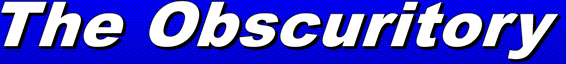What is the color of the font?
Please use the visual content to give a single word or phrase answer.

white